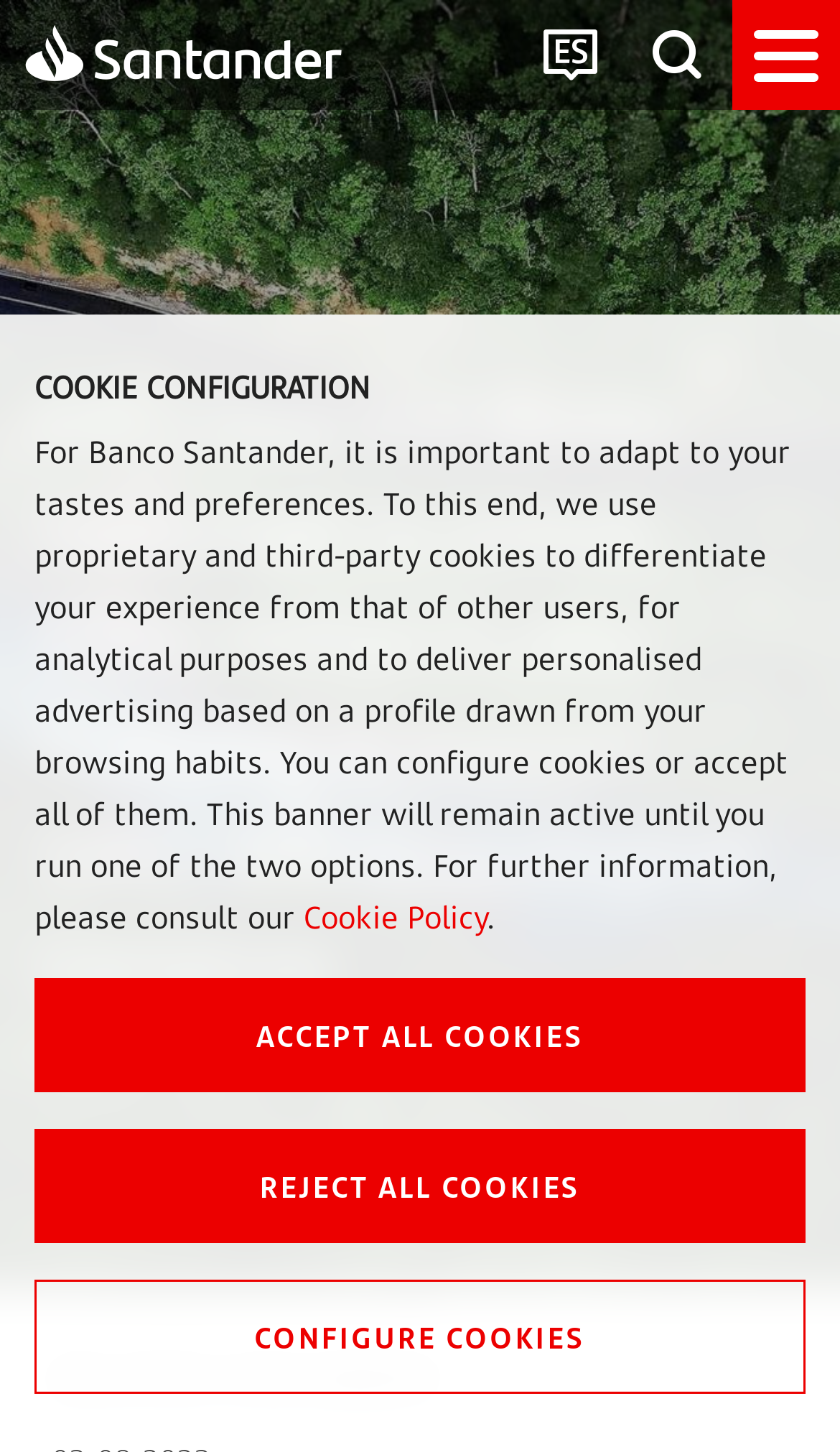Describe every aspect of the webpage comprehensively.

The webpage is about the EIB Group and Banco Santander's collaboration to unlock €990 million in new financing to support SMEs and its ecological transition. At the top left, there is a link to Santander's website, accompanied by a button with an icon on the right. Below this, a prominent heading displays the title of the webpage.

On the top right, there is a button with an icon. Below the heading, there are three lines of text. The first line mentions "COOKIE CONFIGURATION" and is followed by a longer paragraph explaining the use of cookies on the website. This paragraph is interrupted by a link to the "Cookie Policy" in the middle. The text continues after the link, explaining the options for configuring cookies.

At the bottom of the page, there are three buttons aligned horizontally, allowing users to configure cookies, reject all cookies, or accept all cookies. Above these buttons, there is a static text "RELATED DOCUMENT" on the left side of the page.